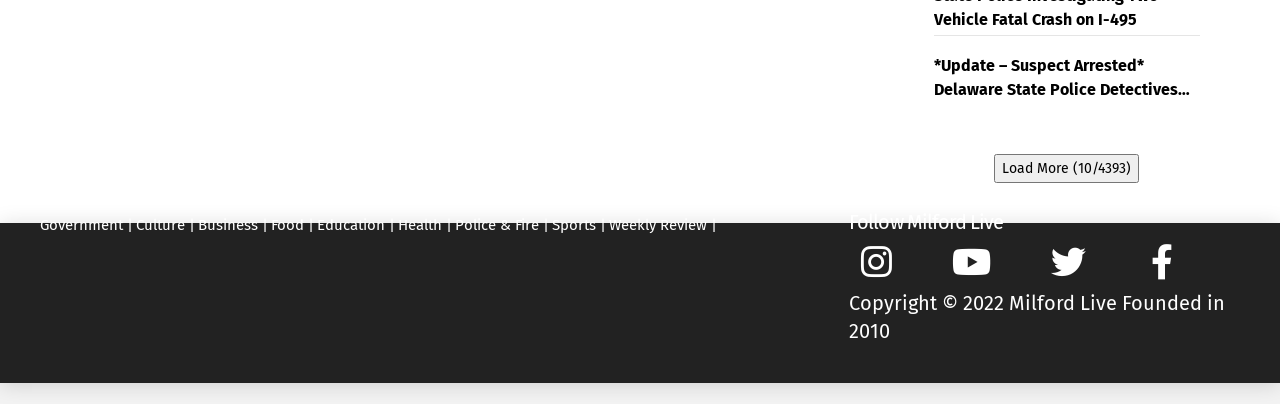With reference to the screenshot, provide a detailed response to the question below:
How many categories are listed on the website?

I counted the number of links under the 'contentinfo' element, which are 'Government', 'Culture', 'Business', 'Food', 'Education', 'Health', 'Police & Fire', 'Sports', and 'Weekly Review', totaling 9 categories.